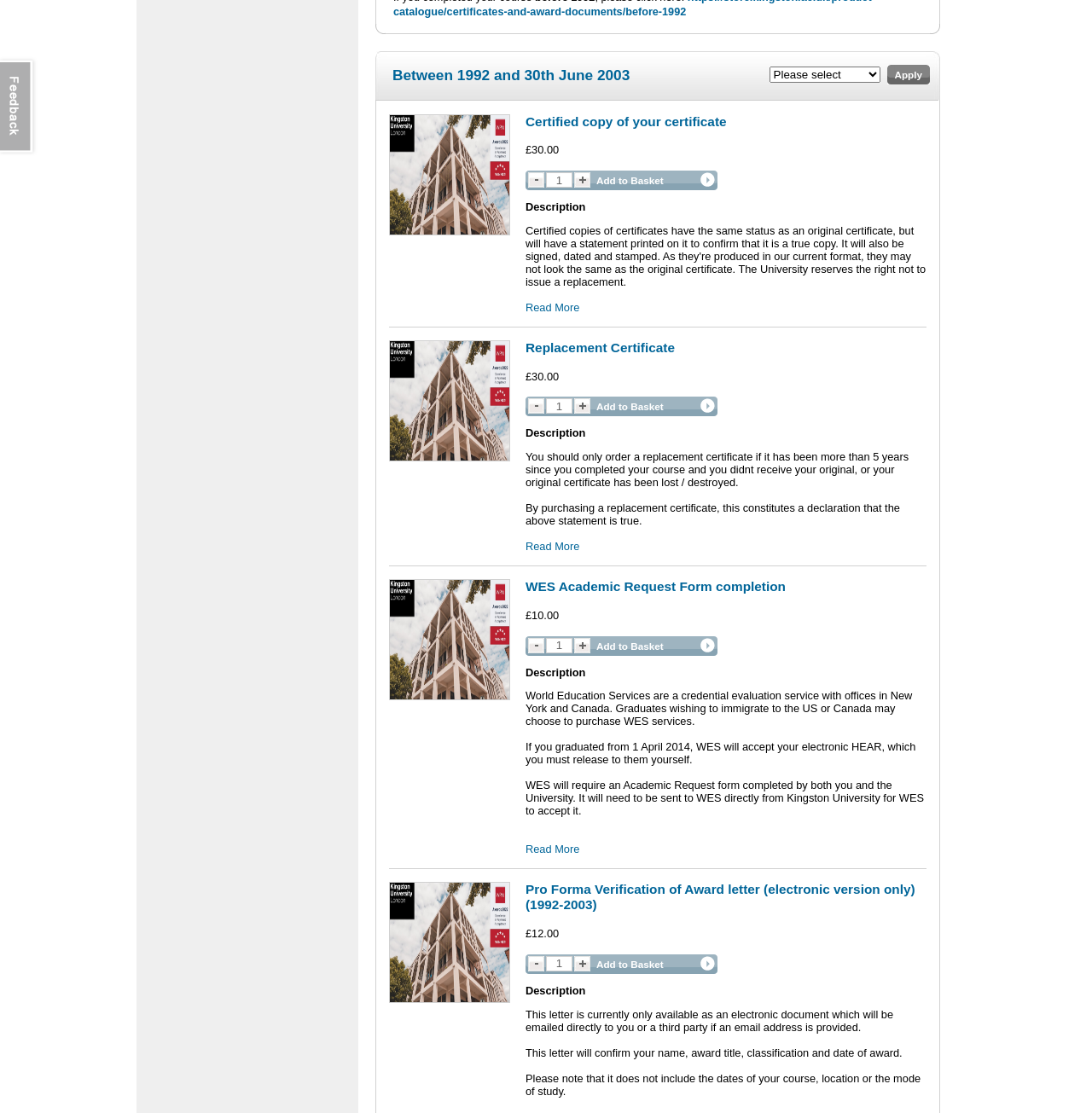Please specify the bounding box coordinates in the format (top-left x, top-left y, bottom-right x, bottom-right y), with all values as floating point numbers between 0 and 1. Identify the bounding box of the UI element described by: Replacement Certificate

[0.481, 0.306, 0.618, 0.319]